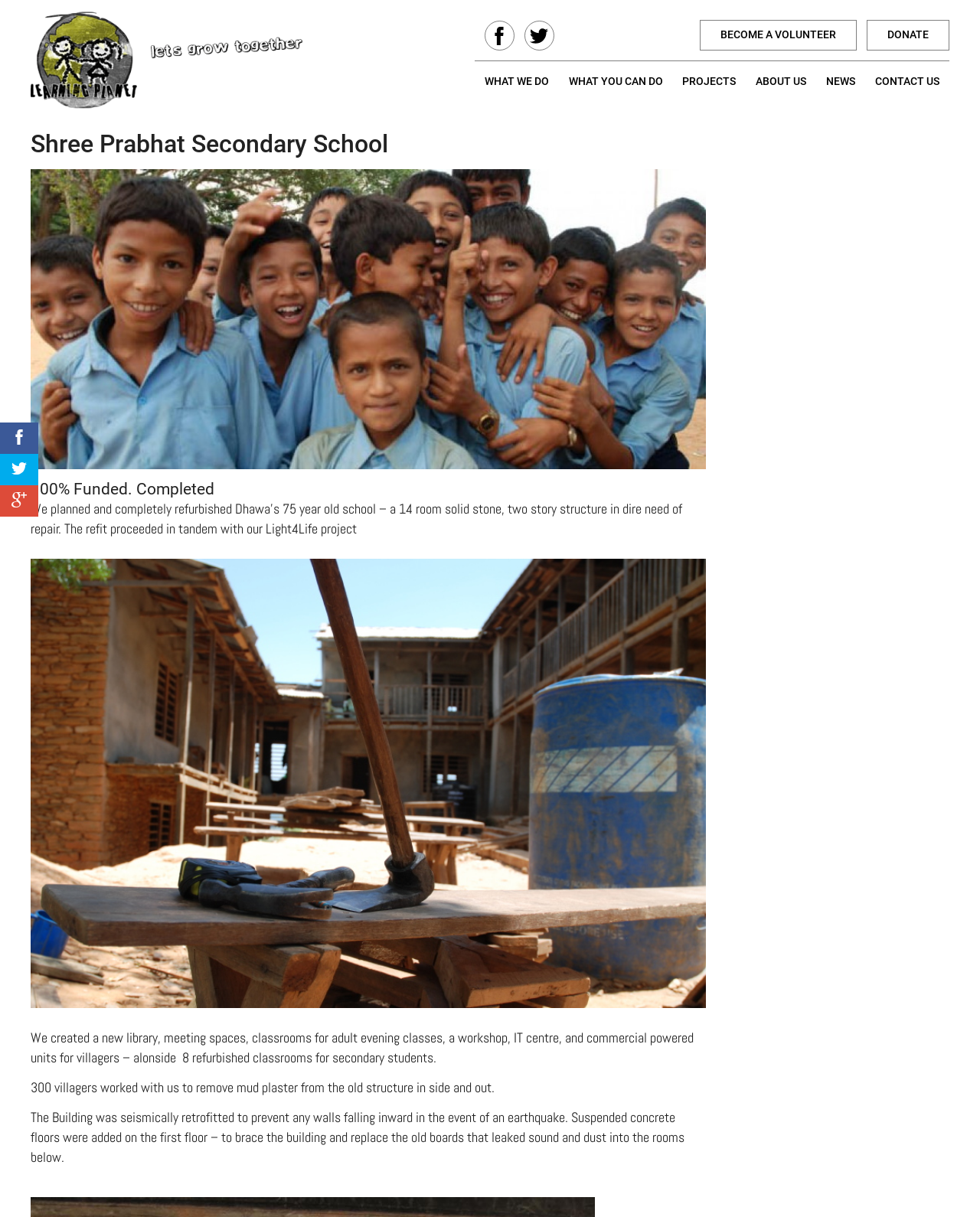Could you find the bounding box coordinates of the clickable area to complete this instruction: "Click on the 'CONTACT US' link"?

[0.883, 0.05, 0.969, 0.083]